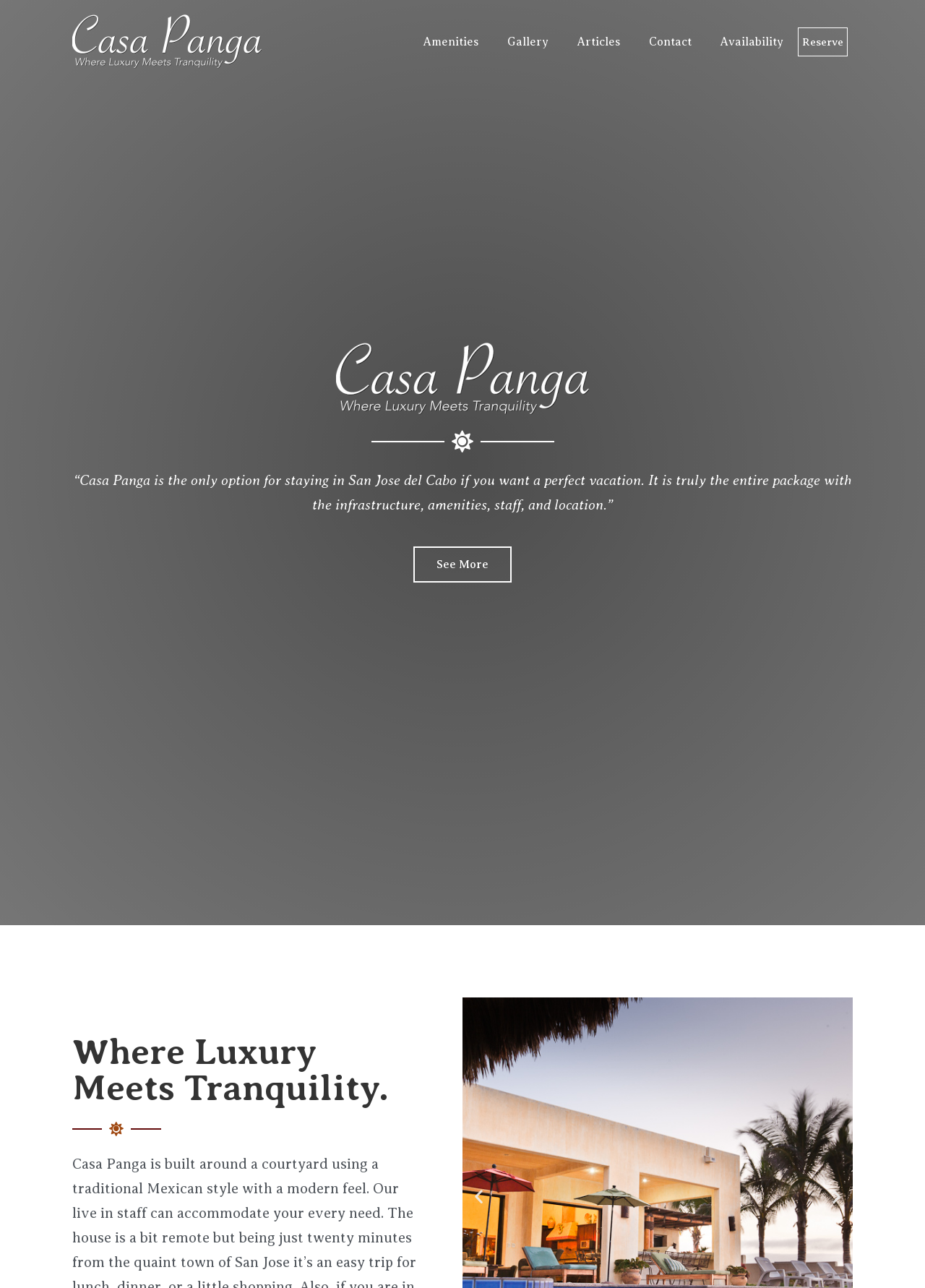What are the amenities offered?
Kindly answer the question with as much detail as you can.

Although there is a link to 'Amenities' at the top of the webpage, the specific amenities offered are not listed on this page.